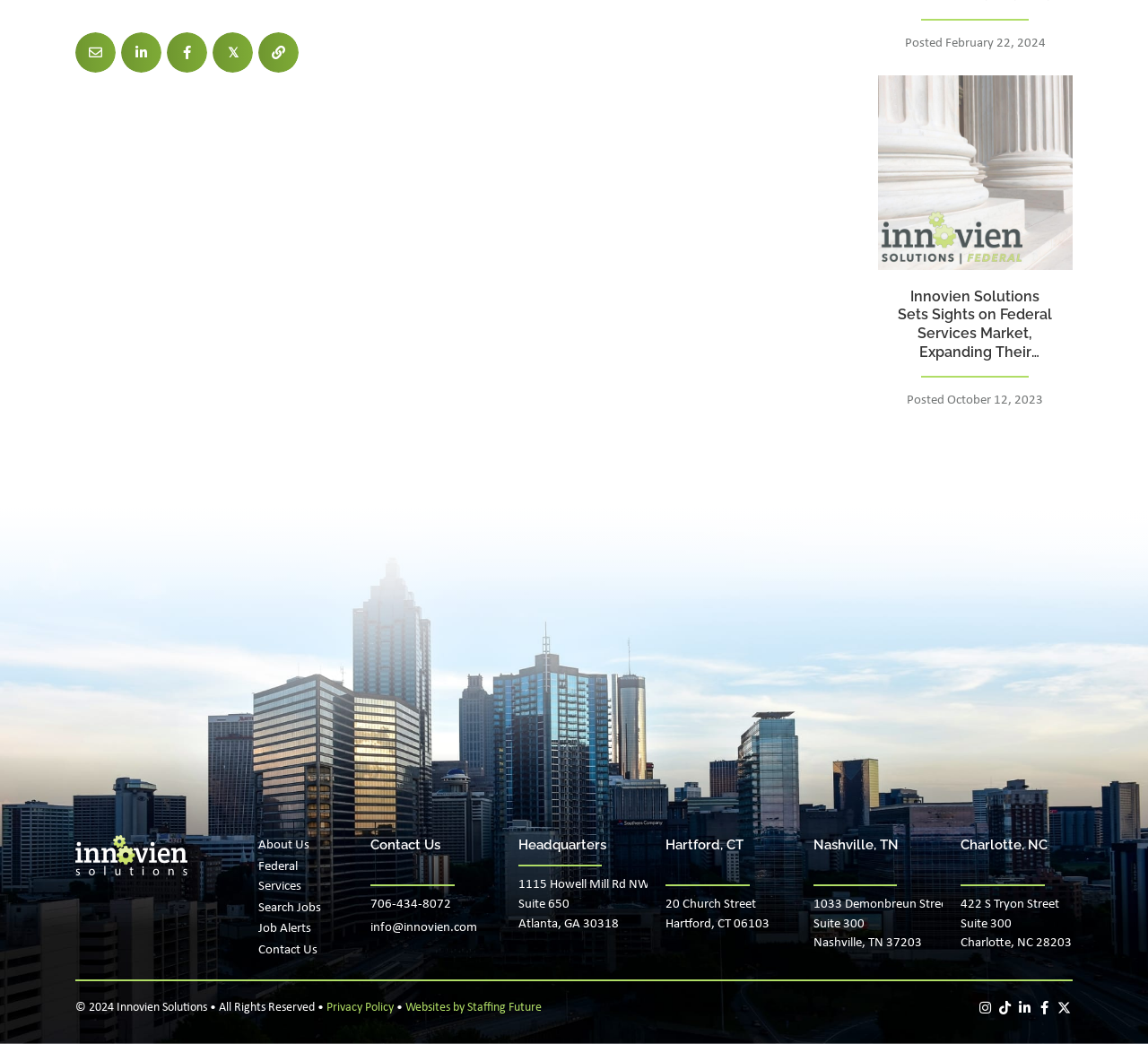Please identify the bounding box coordinates of the clickable region that I should interact with to perform the following instruction: "Read the article 'Innovien Solutions Sets Sights on Federal Services Market, Expanding Their Portfolio'". The coordinates should be expressed as four float numbers between 0 and 1, i.e., [left, top, right, bottom].

[0.78, 0.275, 0.919, 0.347]